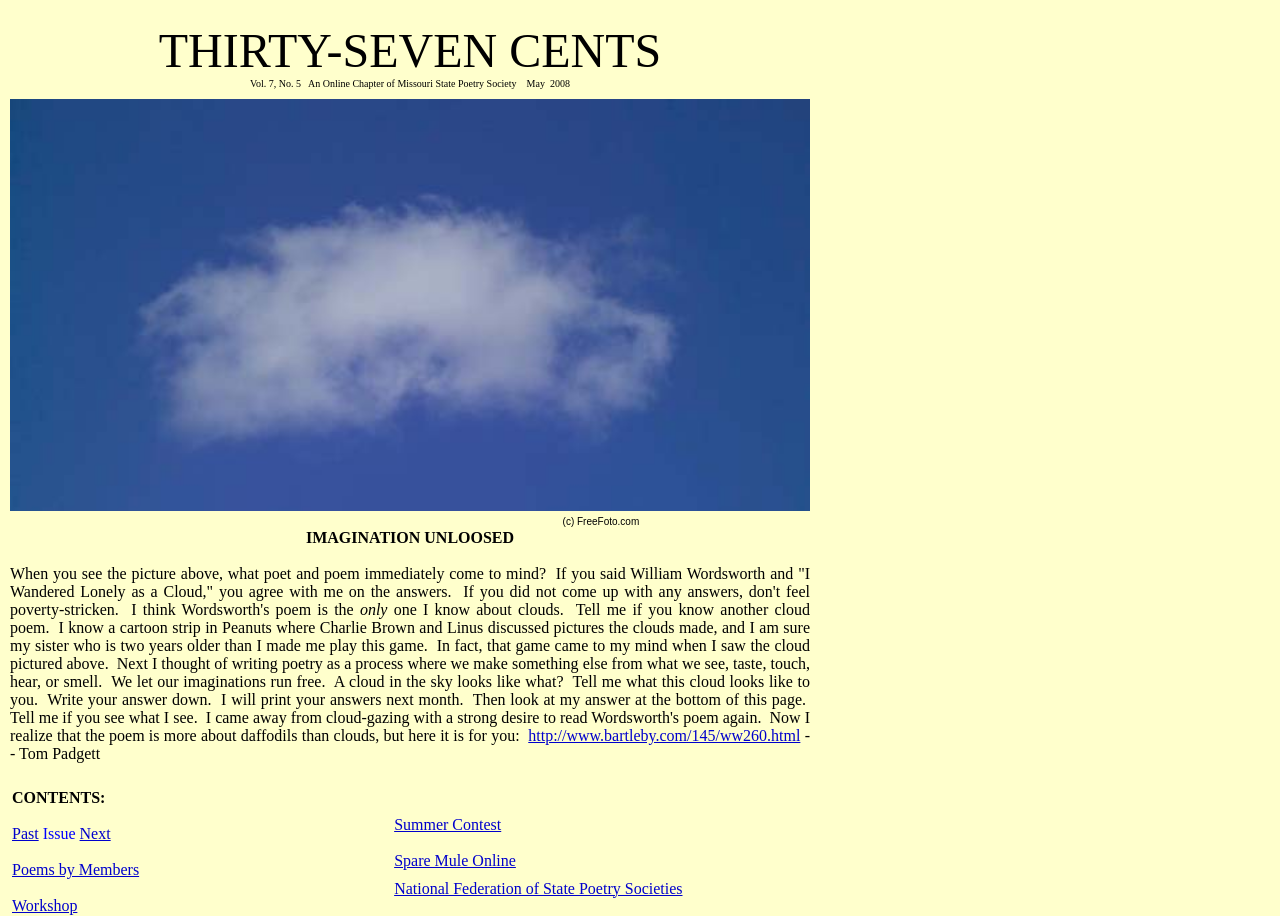Provide the bounding box coordinates, formatted as (top-left x, top-left y, bottom-right x, bottom-right y), with all values being floating point numbers between 0 and 1. Identify the bounding box of the UI element that matches the description: Summer Contest

[0.308, 0.891, 0.392, 0.909]